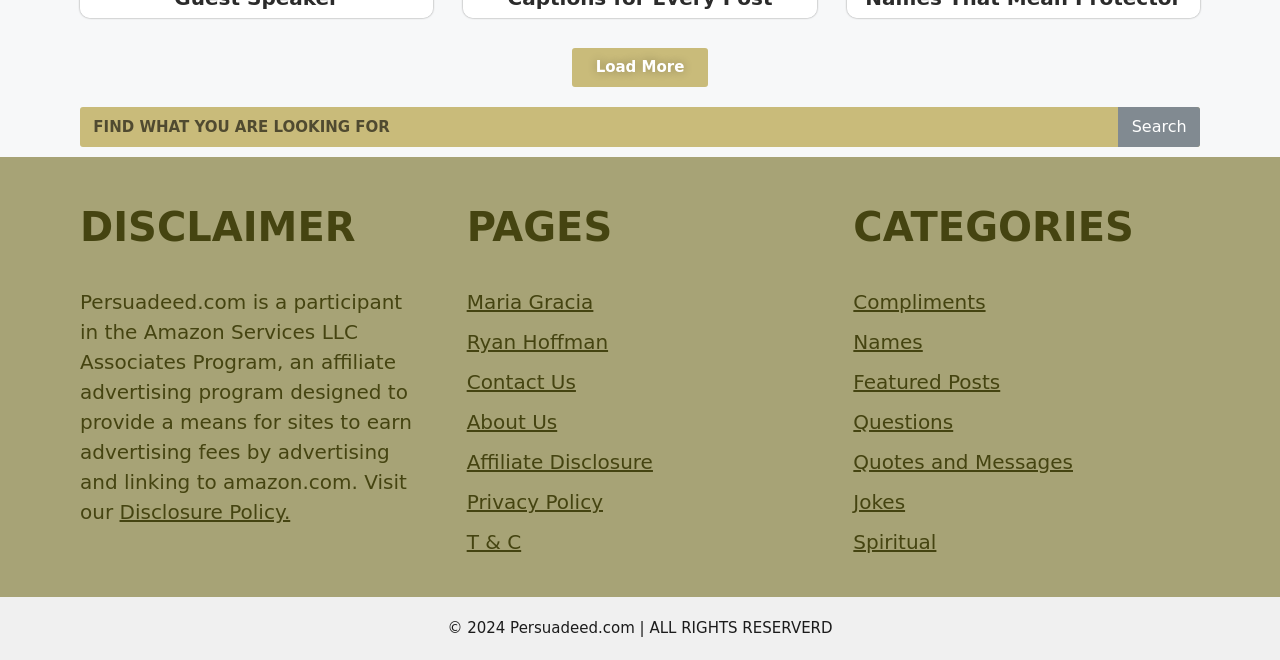How many categories are listed?
Please provide a comprehensive and detailed answer to the question.

I counted the number of links in the complementary section with the title 'CATEGORIES' and found 9 links, which are 'Compliments', 'Names', 'Featured Posts', 'Questions', 'Quotes and Messages', 'Jokes', 'Spiritual'.